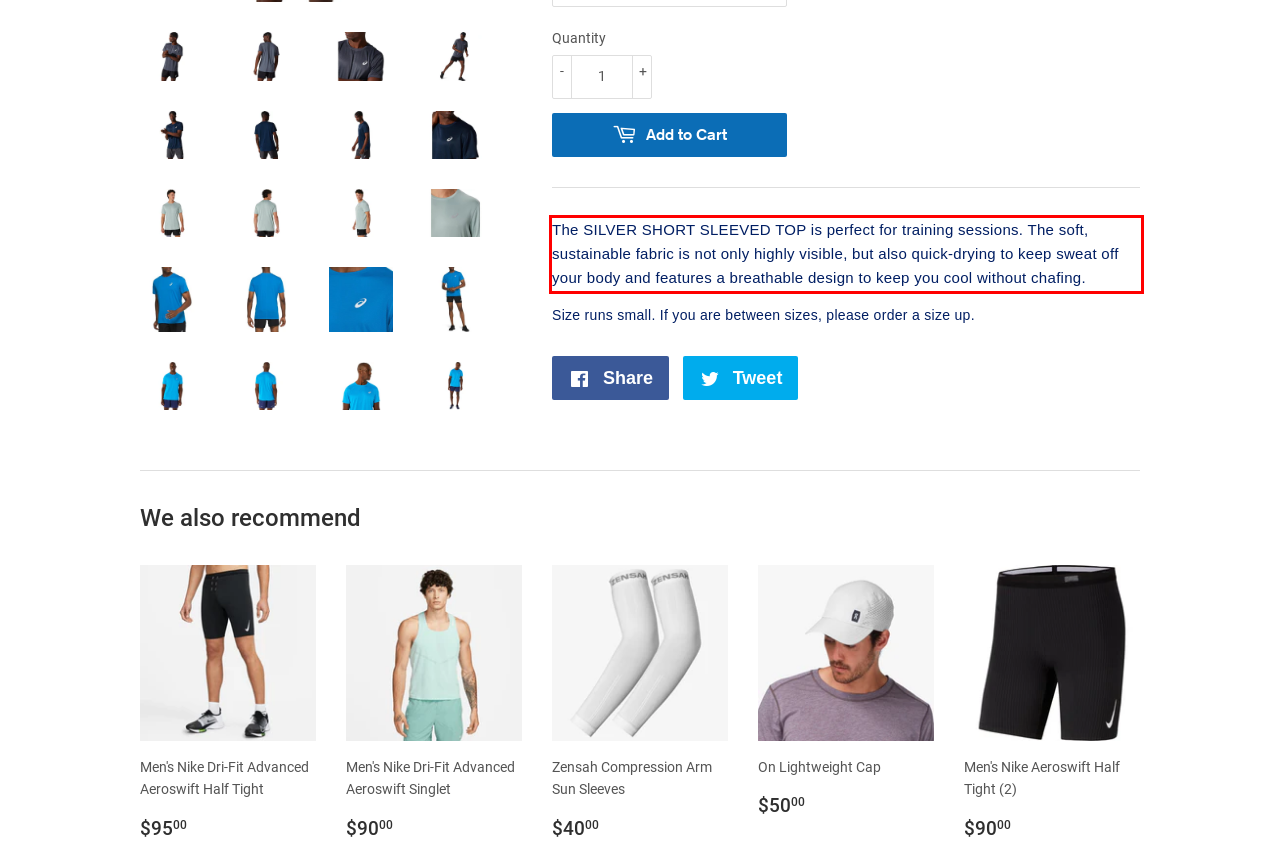Please identify and extract the text from the UI element that is surrounded by a red bounding box in the provided webpage screenshot.

The SILVER SHORT SLEEVED TOP is perfect for training sessions. The soft, sustainable fabric is not only highly visible, but also quick-drying to keep sweat off your body and features a breathable design to keep you cool without chafing.